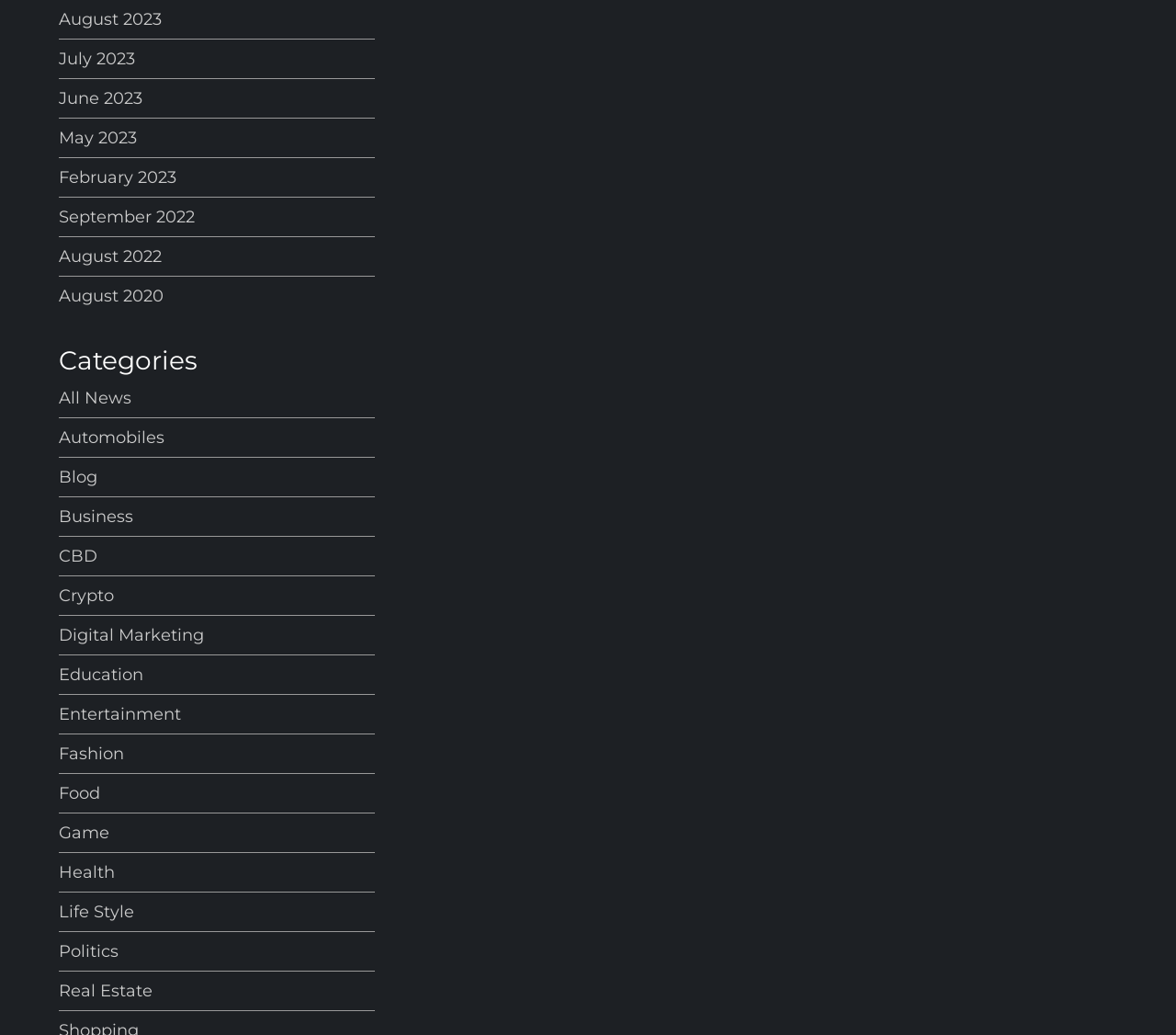Please identify the bounding box coordinates of the element's region that should be clicked to execute the following instruction: "Read about automobiles". The bounding box coordinates must be four float numbers between 0 and 1, i.e., [left, top, right, bottom].

[0.05, 0.41, 0.14, 0.435]